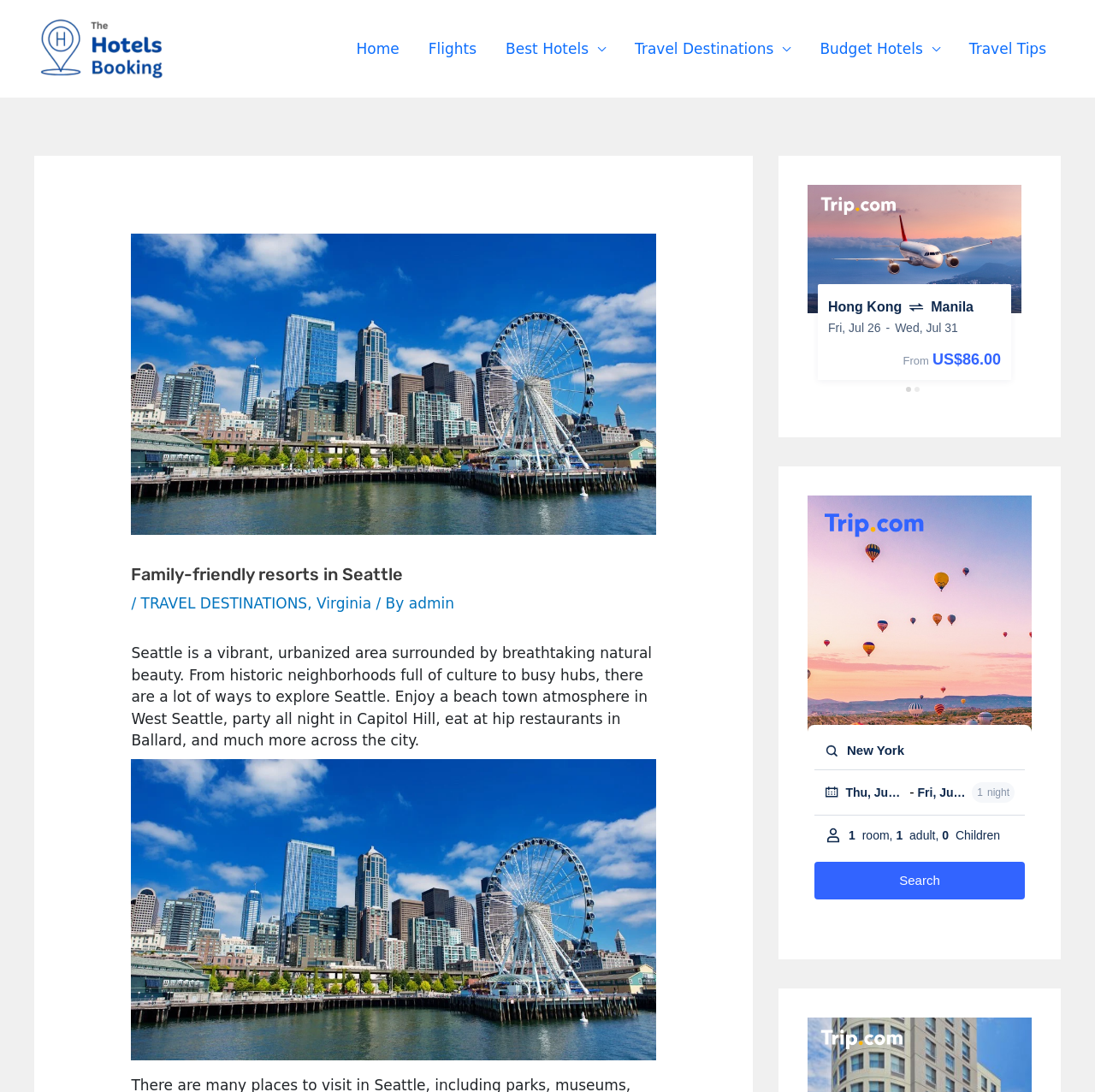What can be found in historic neighborhoods?
Using the image as a reference, give an elaborate response to the question.

The webpage states that historic neighborhoods in Seattle are full of culture, implying that visitors can find cultural attractions and experiences in these areas.